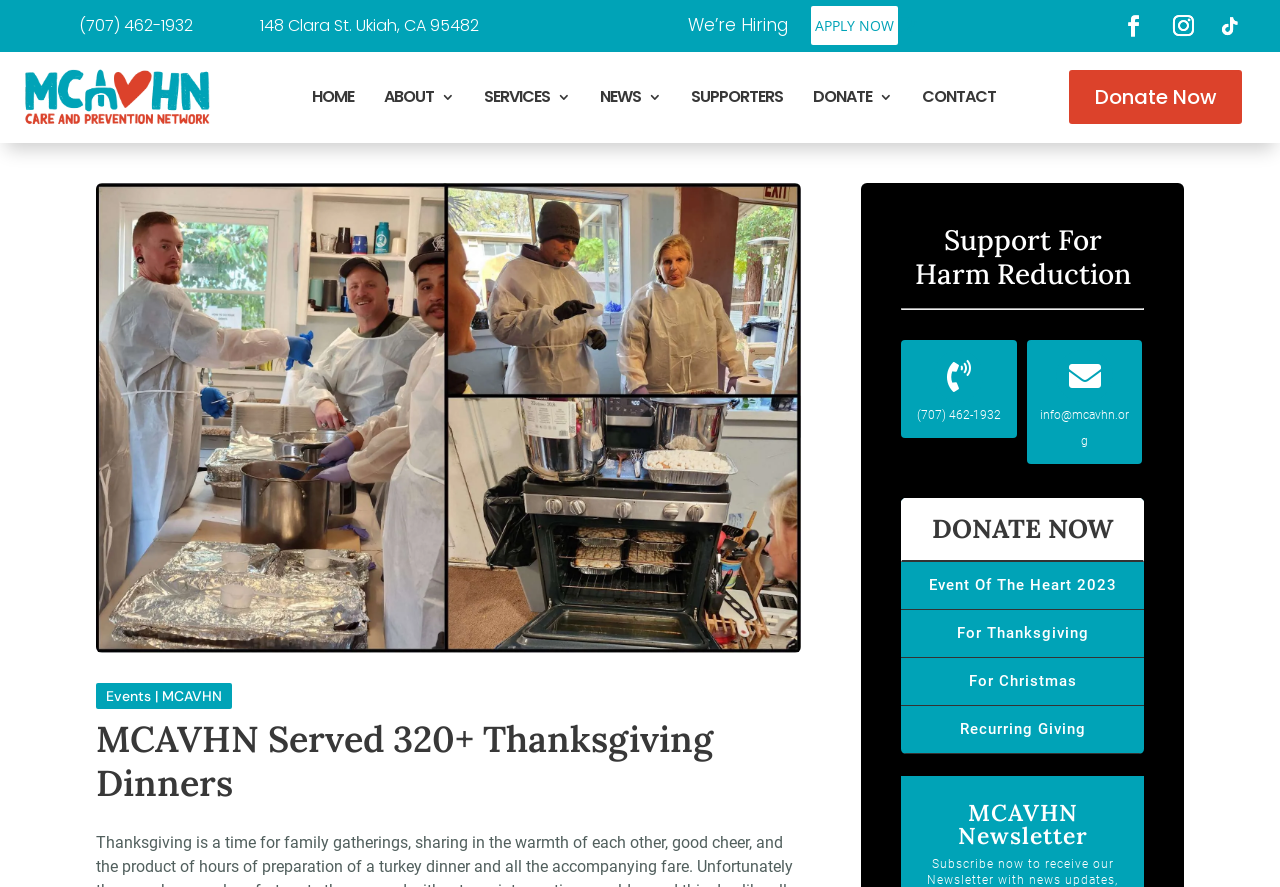Identify the bounding box coordinates for the element you need to click to achieve the following task: "Click the 'APPLY NOW' button". The coordinates must be four float values ranging from 0 to 1, formatted as [left, top, right, bottom].

[0.632, 0.005, 0.703, 0.053]